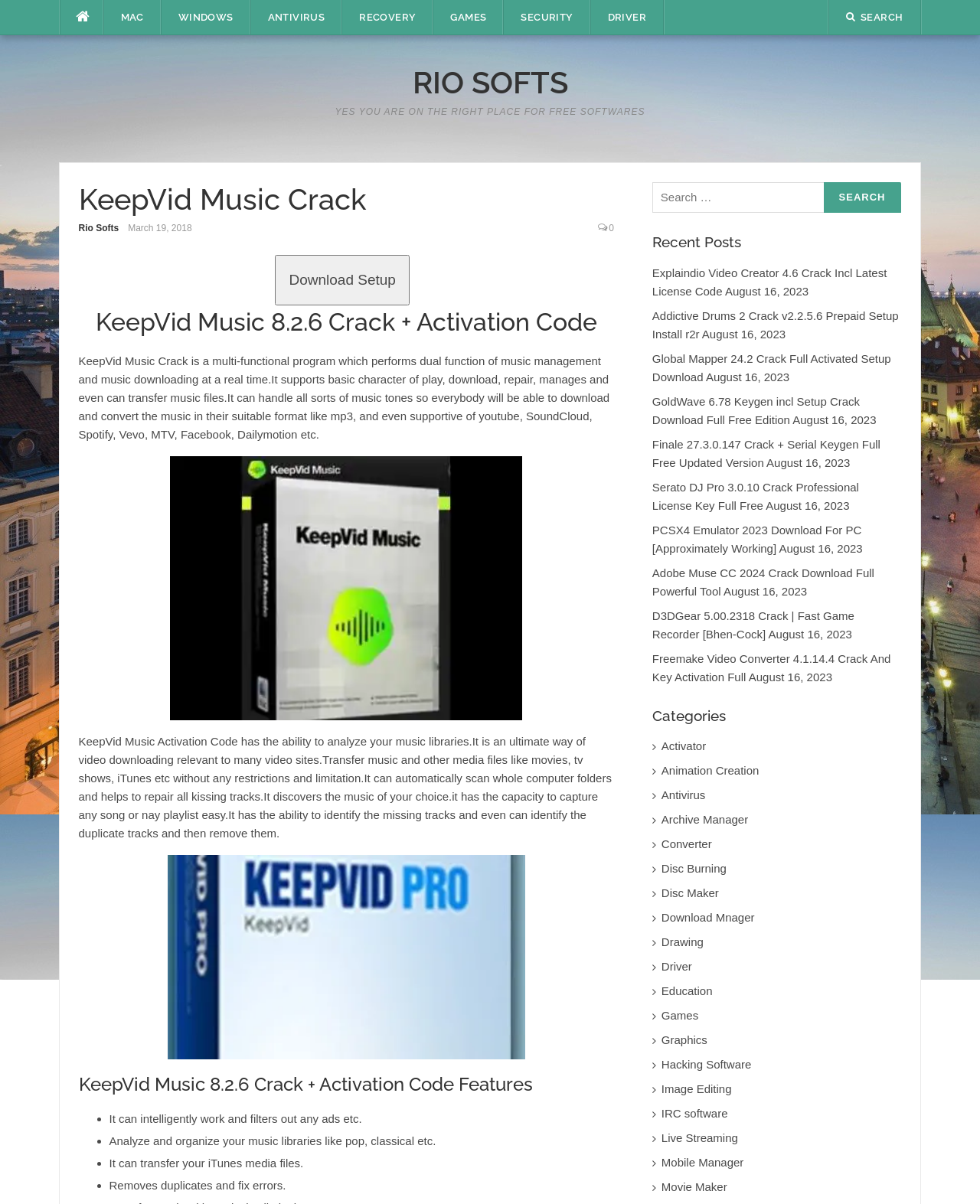Determine the bounding box coordinates of the element's region needed to click to follow the instruction: "Search for software". Provide these coordinates as four float numbers between 0 and 1, formatted as [left, top, right, bottom].

[0.665, 0.151, 0.919, 0.177]